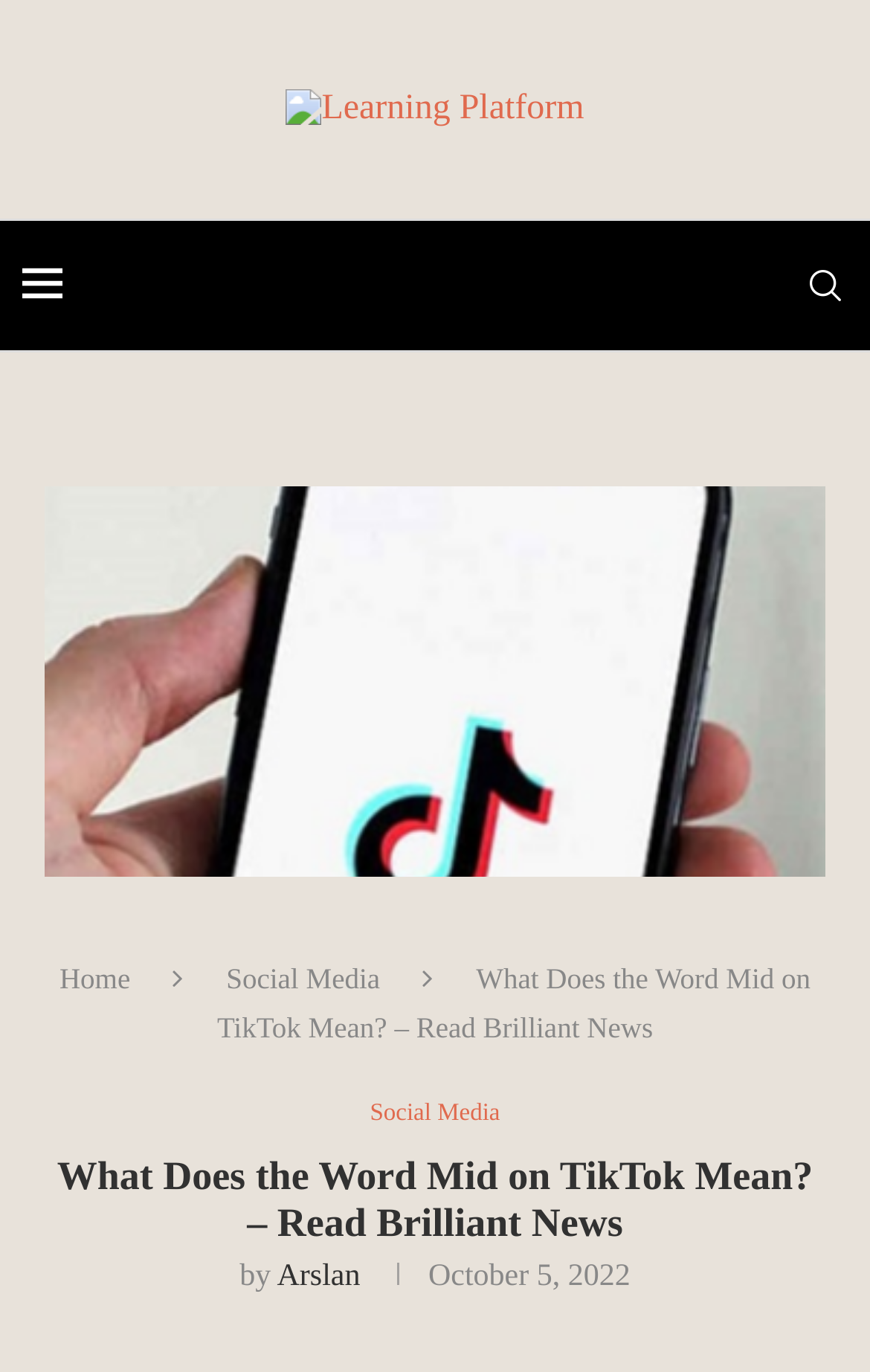What is the main topic of this article? Look at the image and give a one-word or short phrase answer.

TikTok